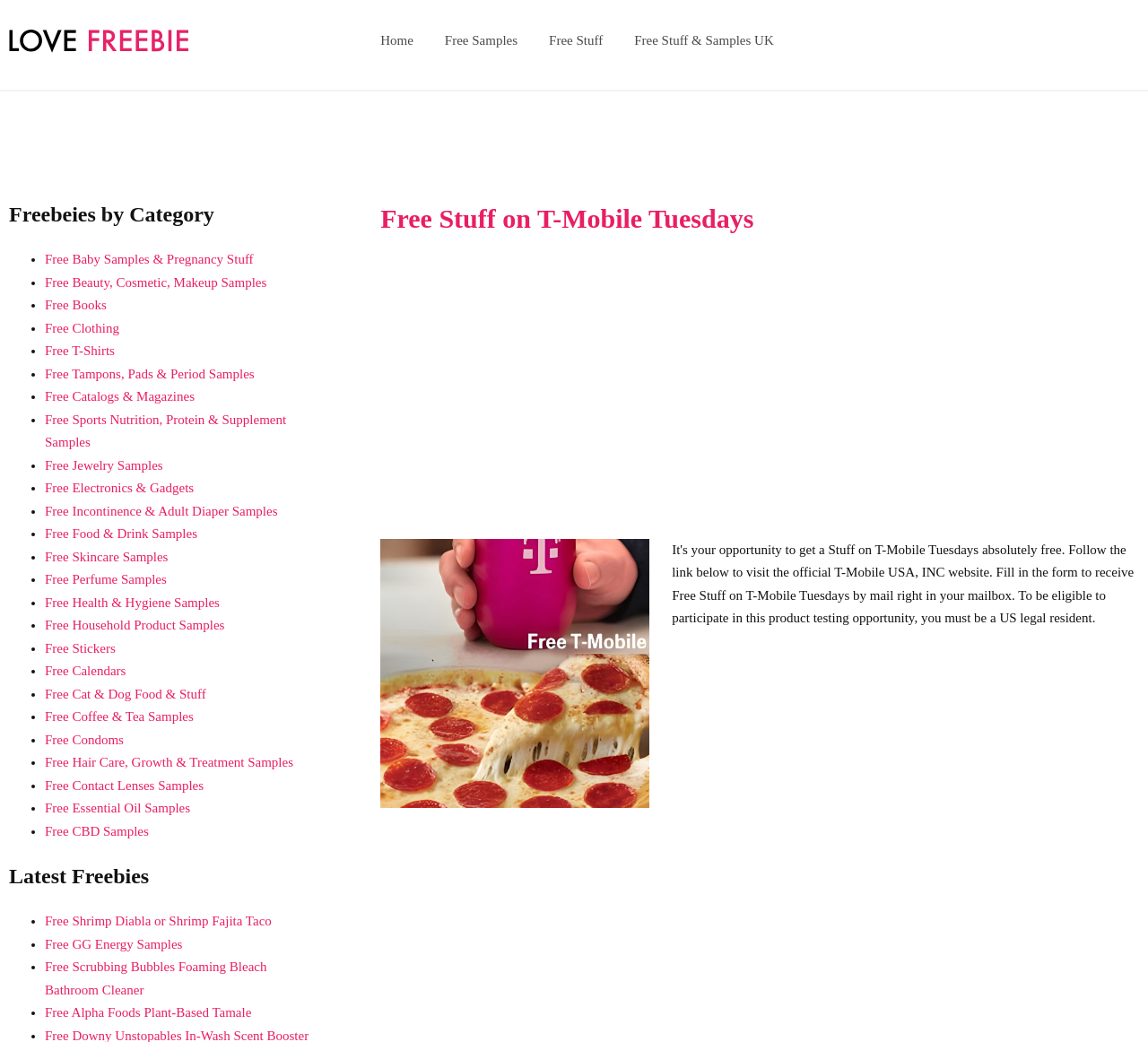Show the bounding box coordinates for the element that needs to be clicked to execute the following instruction: "Explore 'Free Food & Drink Samples'". Provide the coordinates in the form of four float numbers between 0 and 1, i.e., [left, top, right, bottom].

[0.039, 0.505, 0.172, 0.519]